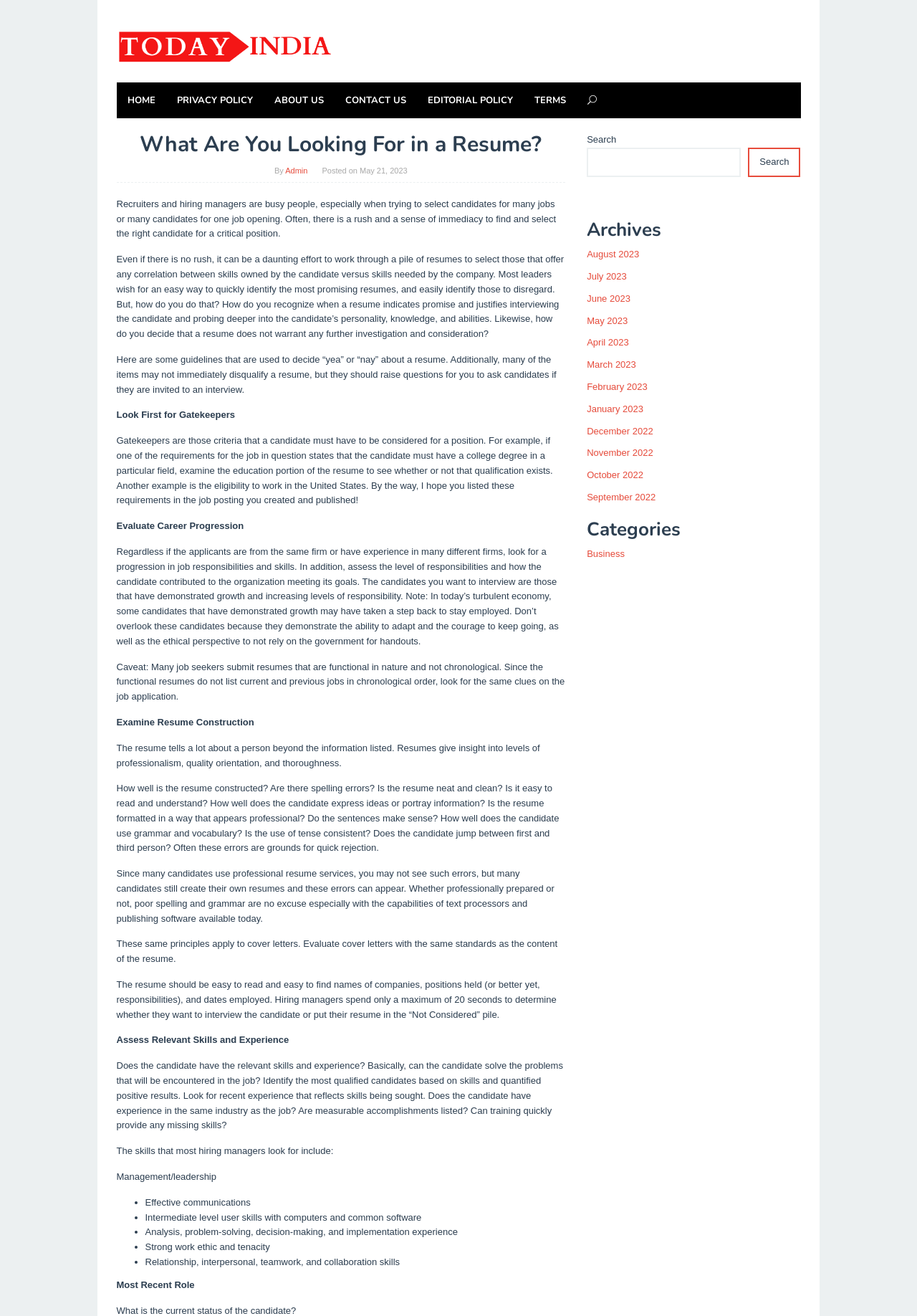Identify the bounding box coordinates of the region I need to click to complete this instruction: "View September 2017 archives".

None